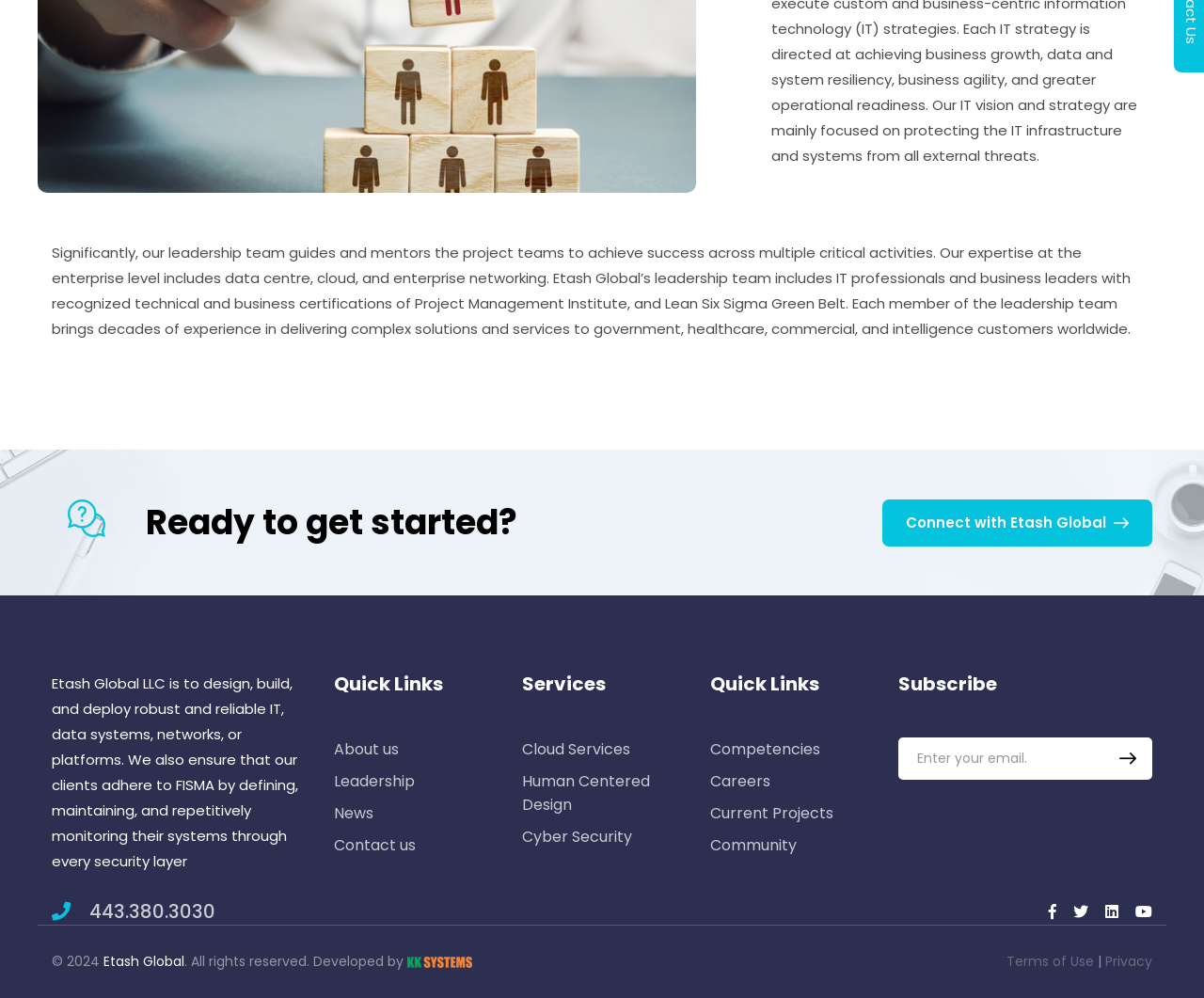Ascertain the bounding box coordinates for the UI element detailed here: "Terms of Use". The coordinates should be provided as [left, top, right, bottom] with each value being a float between 0 and 1.

[0.836, 0.951, 0.909, 0.976]